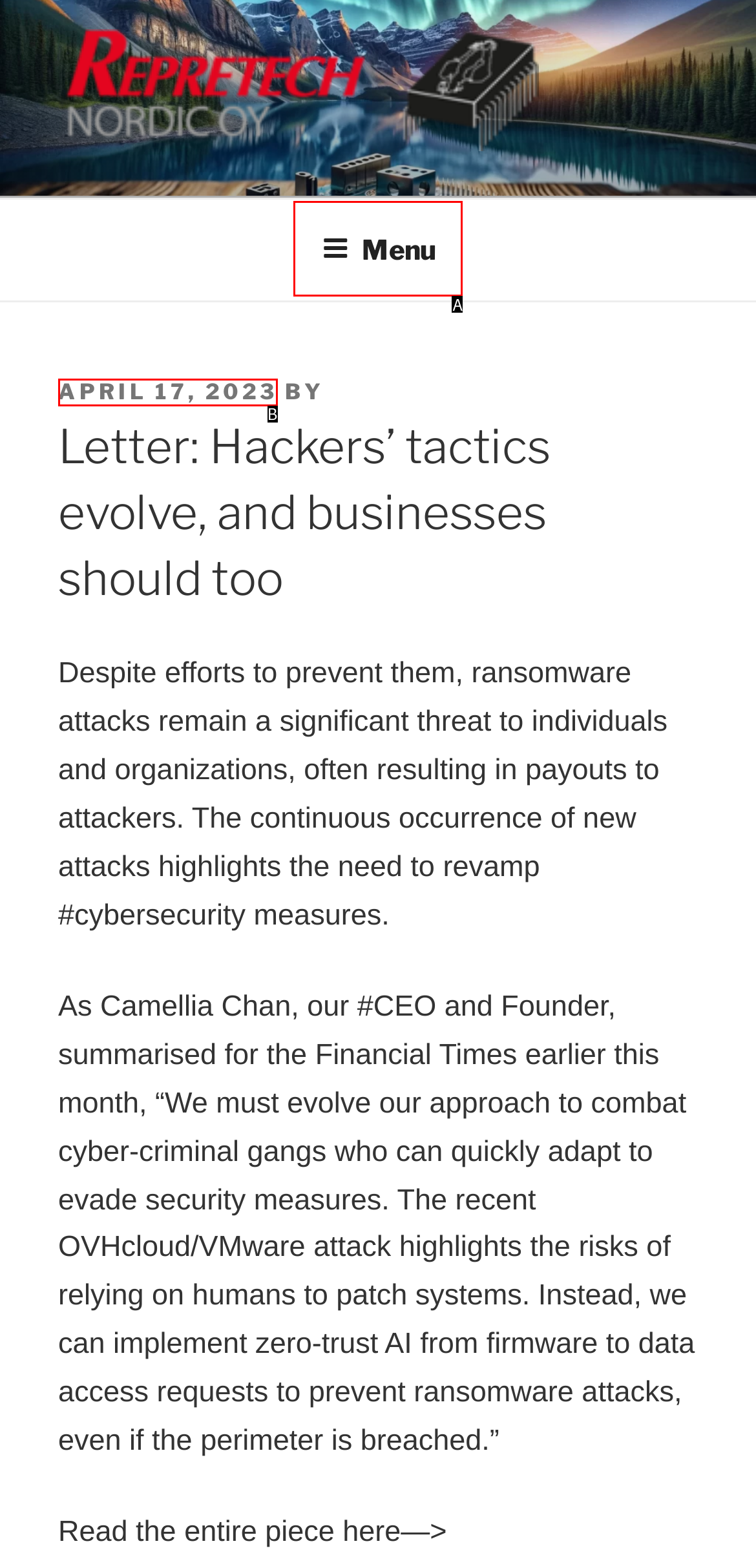Tell me which one HTML element best matches the description: Buy PBN Links Answer with the option's letter from the given choices directly.

None